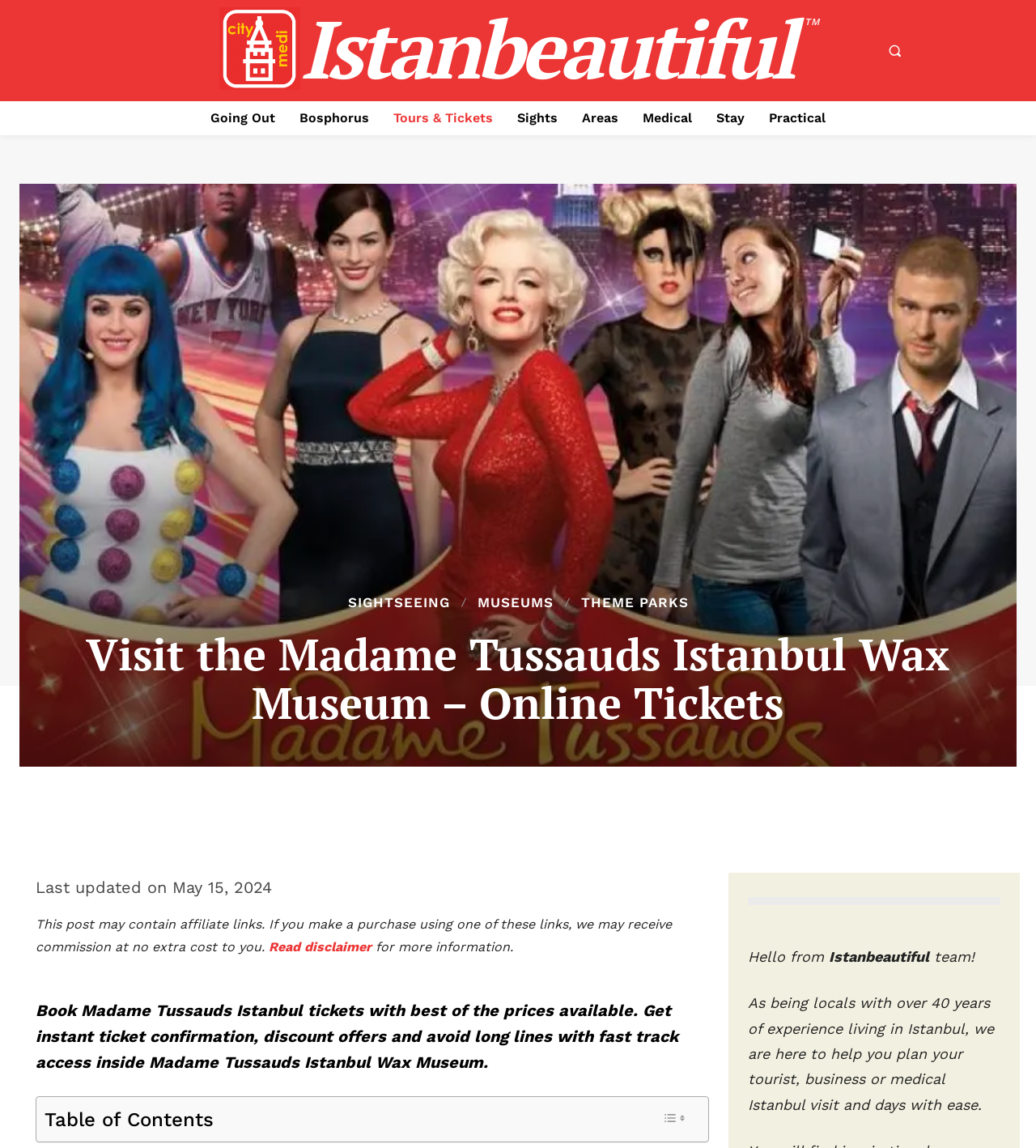Carefully examine the image and provide an in-depth answer to the question: What is the purpose of the website?

I inferred this by looking at the meta description and the content of the webpage, which mentions booking tickets online and getting instant confirmation.